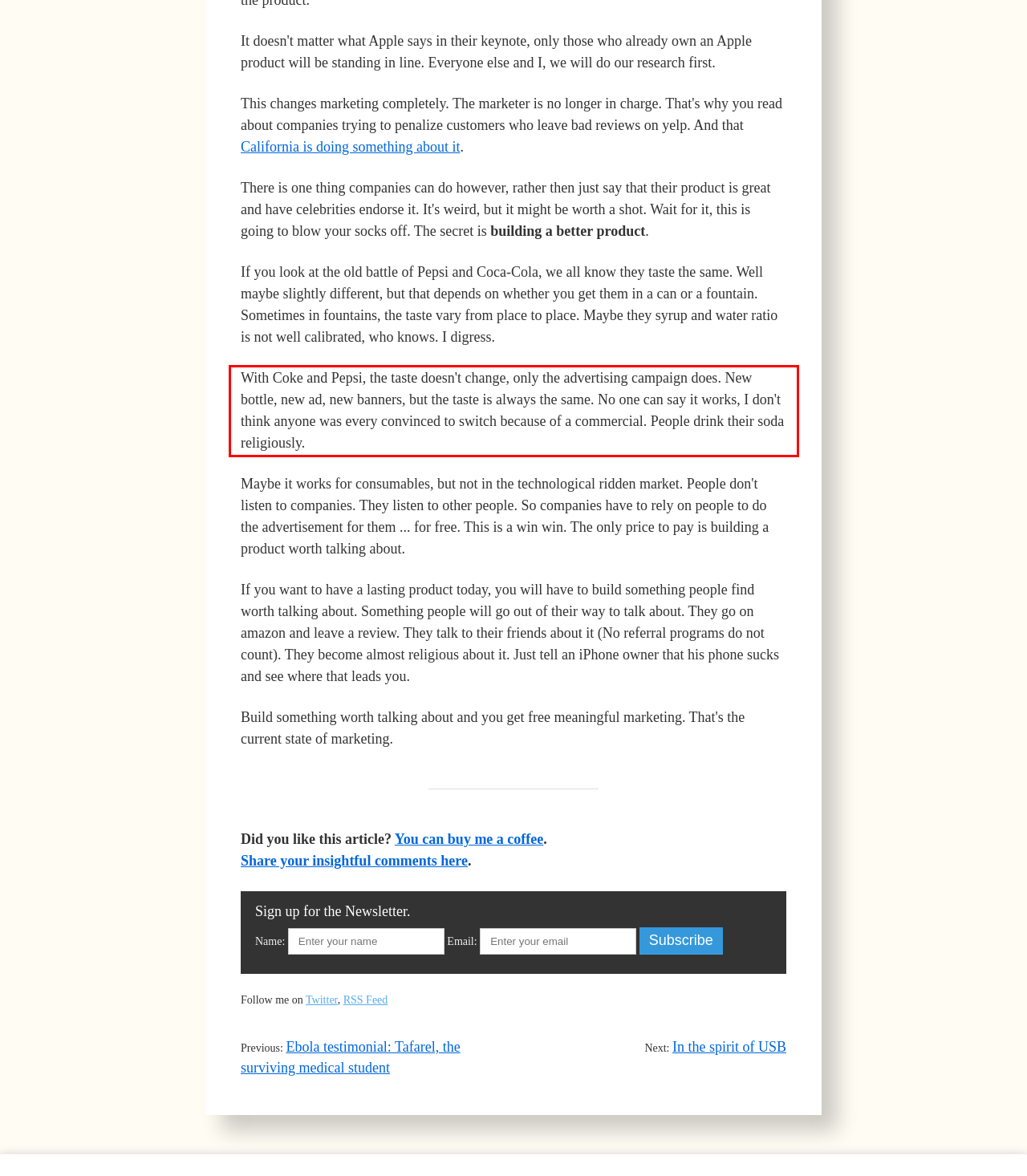Please analyze the provided webpage screenshot and perform OCR to extract the text content from the red rectangle bounding box.

With Coke and Pepsi, the taste doesn't change, only the advertising campaign does. New bottle, new ad, new banners, but the taste is always the same. No one can say it works, I don't think anyone was every convinced to switch because of a commercial. People drink their soda religiously.